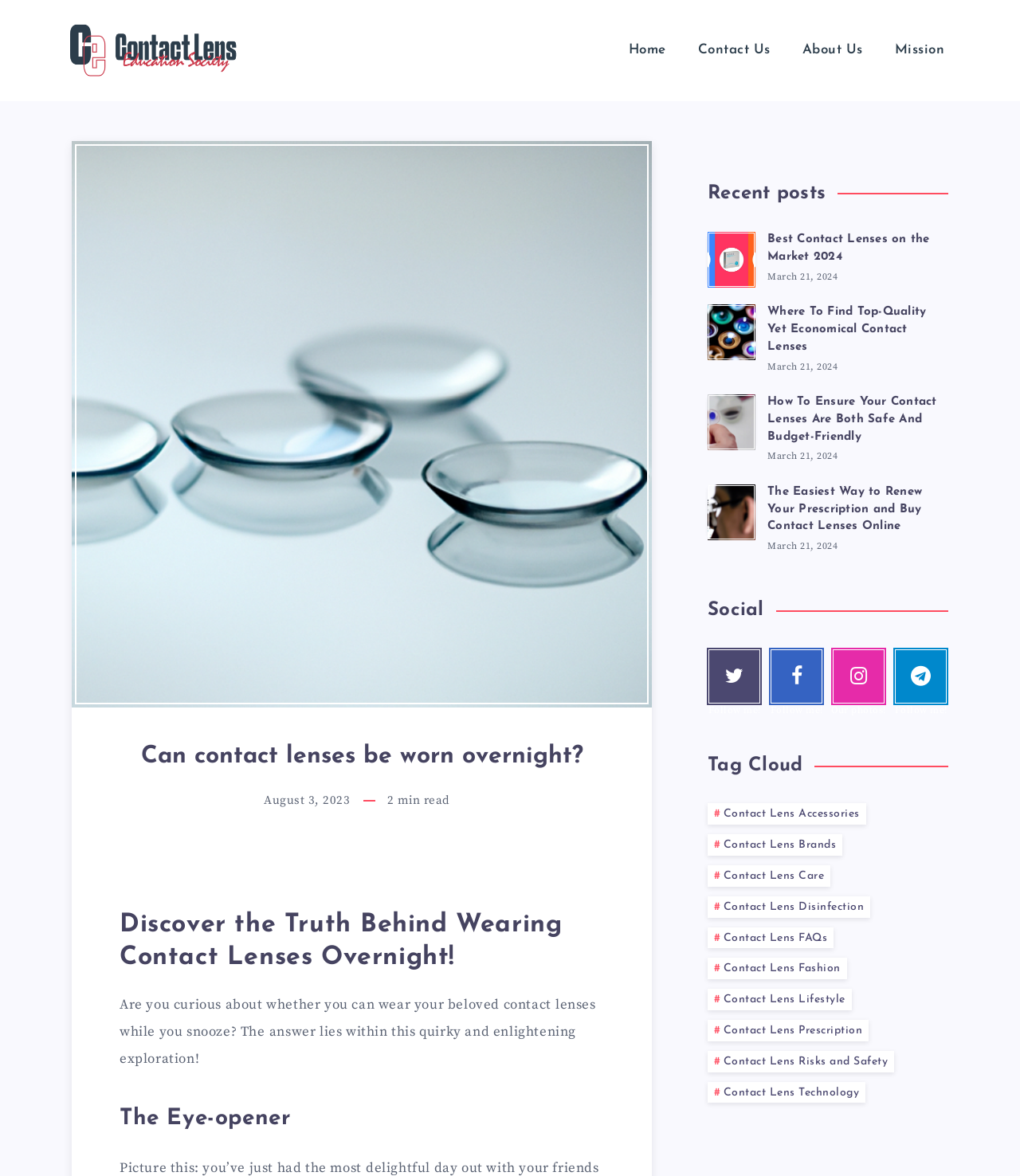Point out the bounding box coordinates of the section to click in order to follow this instruction: "Check the 'Recent posts' section".

[0.694, 0.154, 0.93, 0.176]